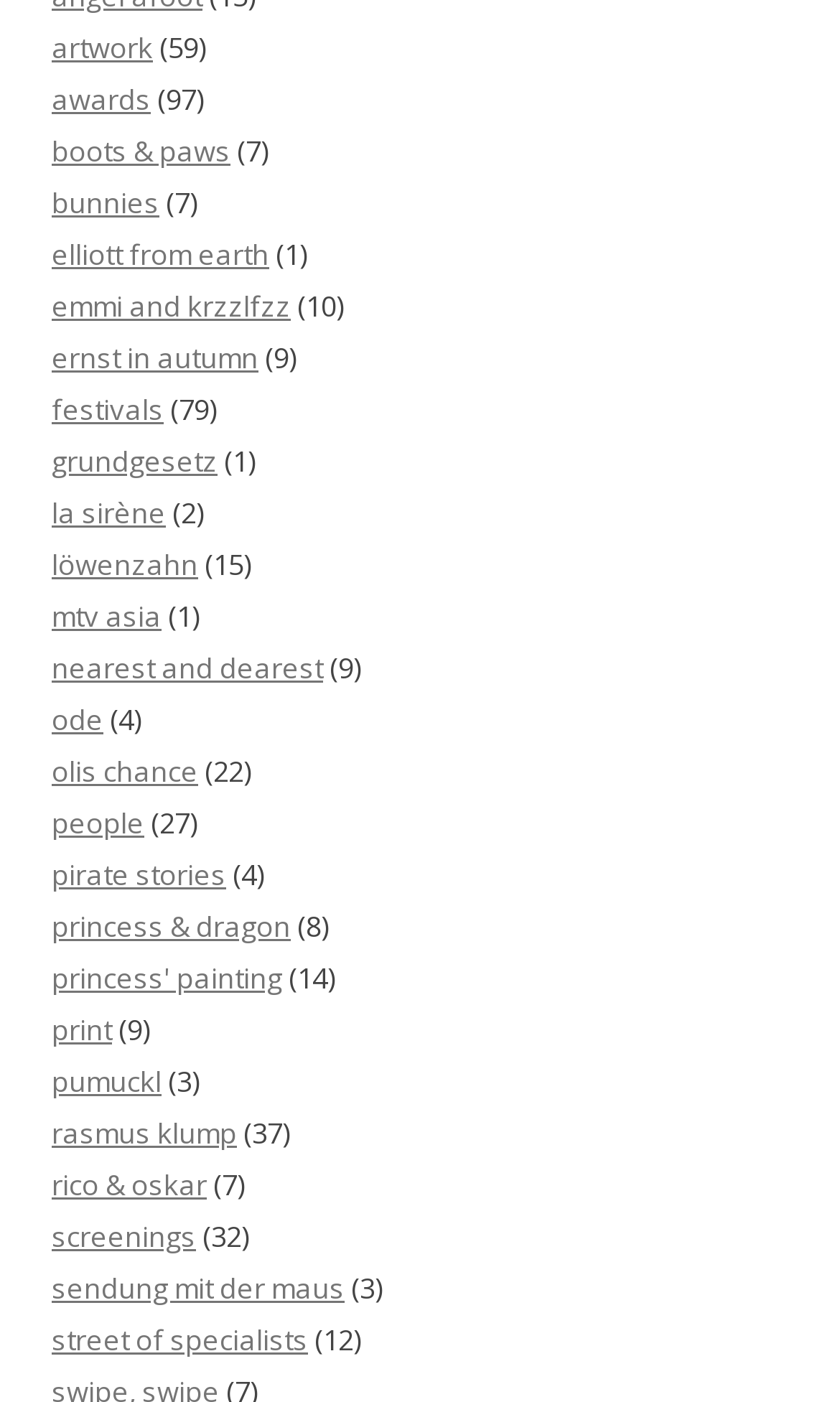Locate the bounding box coordinates of the area that needs to be clicked to fulfill the following instruction: "Click on the 'Boolean-reasoning' link". The coordinates should be in the format of four float numbers between 0 and 1, namely [left, top, right, bottom].

None